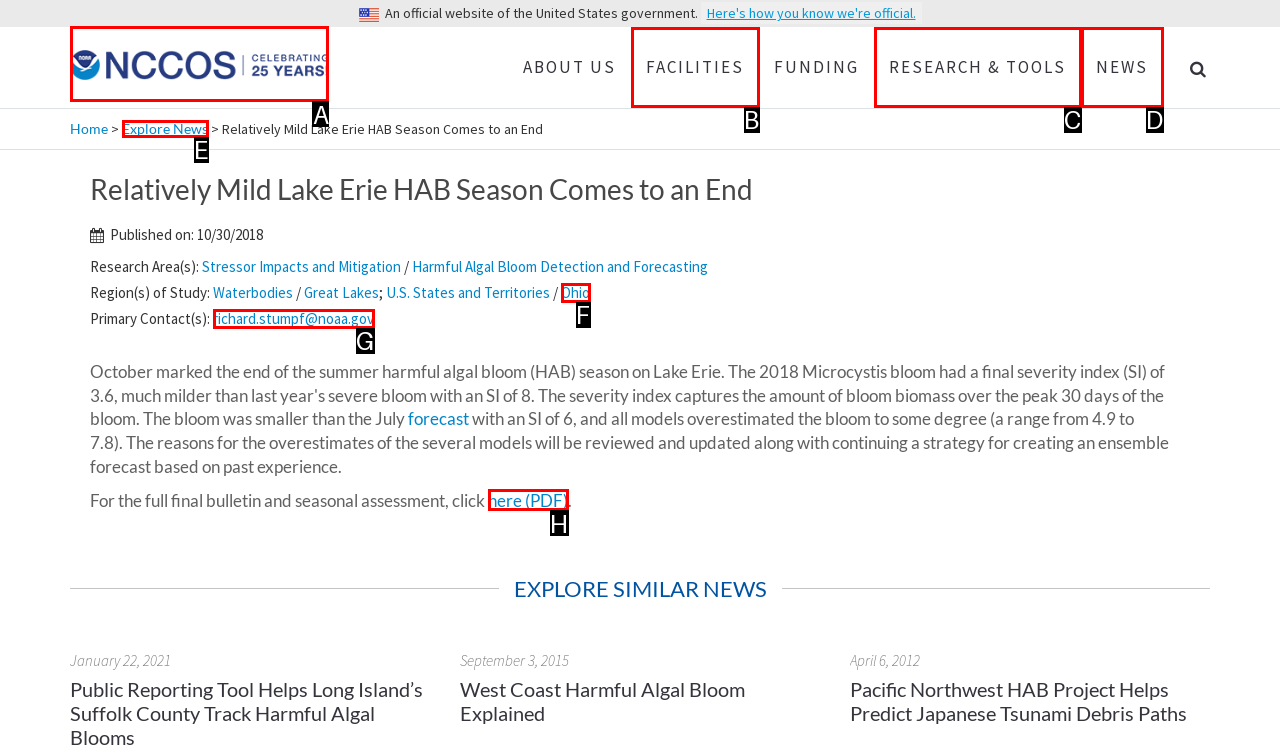Choose the HTML element that needs to be clicked for the given task: View the 'NCCOS Coastal Science Website' page Respond by giving the letter of the chosen option.

A